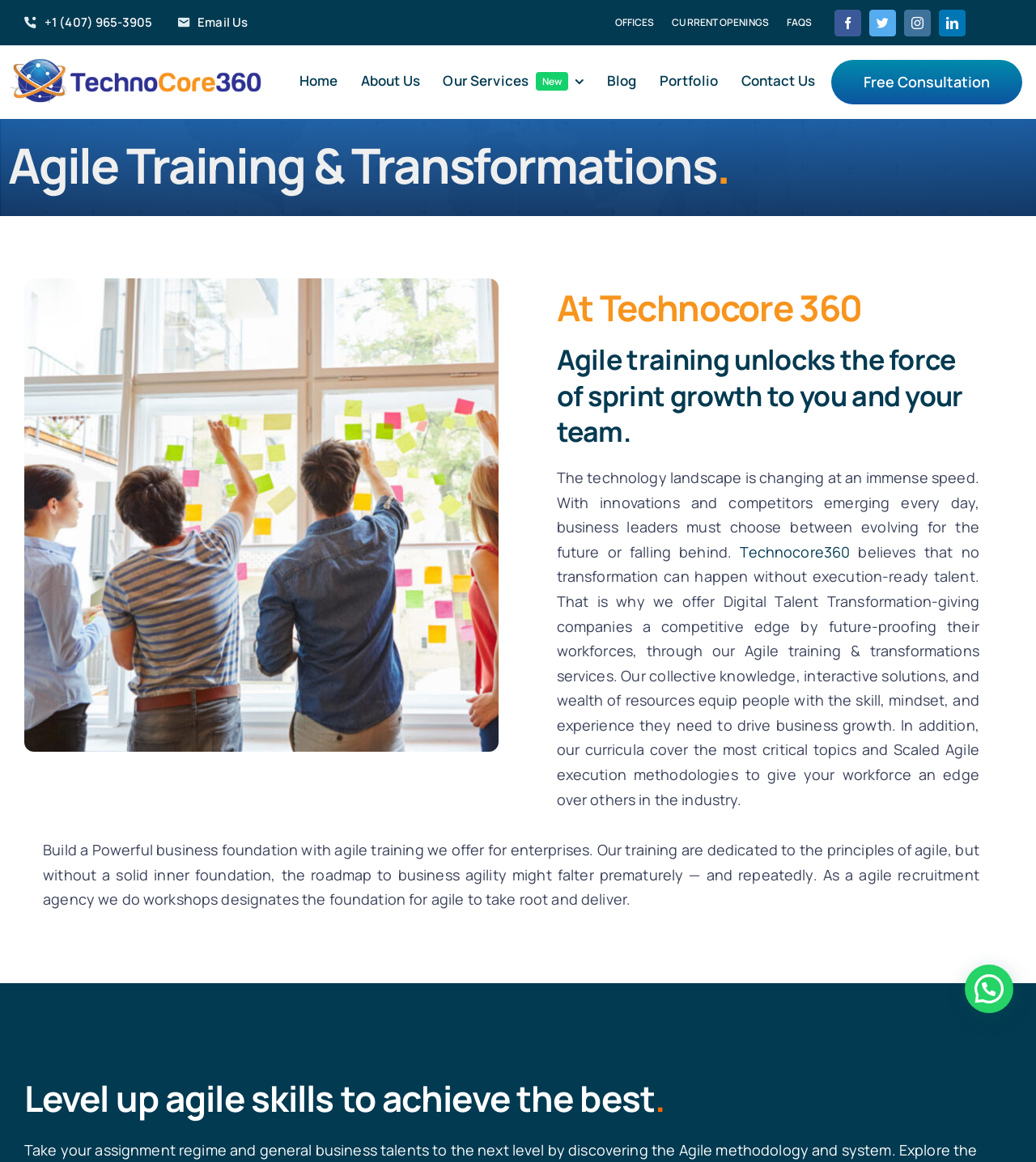Please provide a one-word or short phrase answer to the question:
What is the company's name?

TechnoCore360